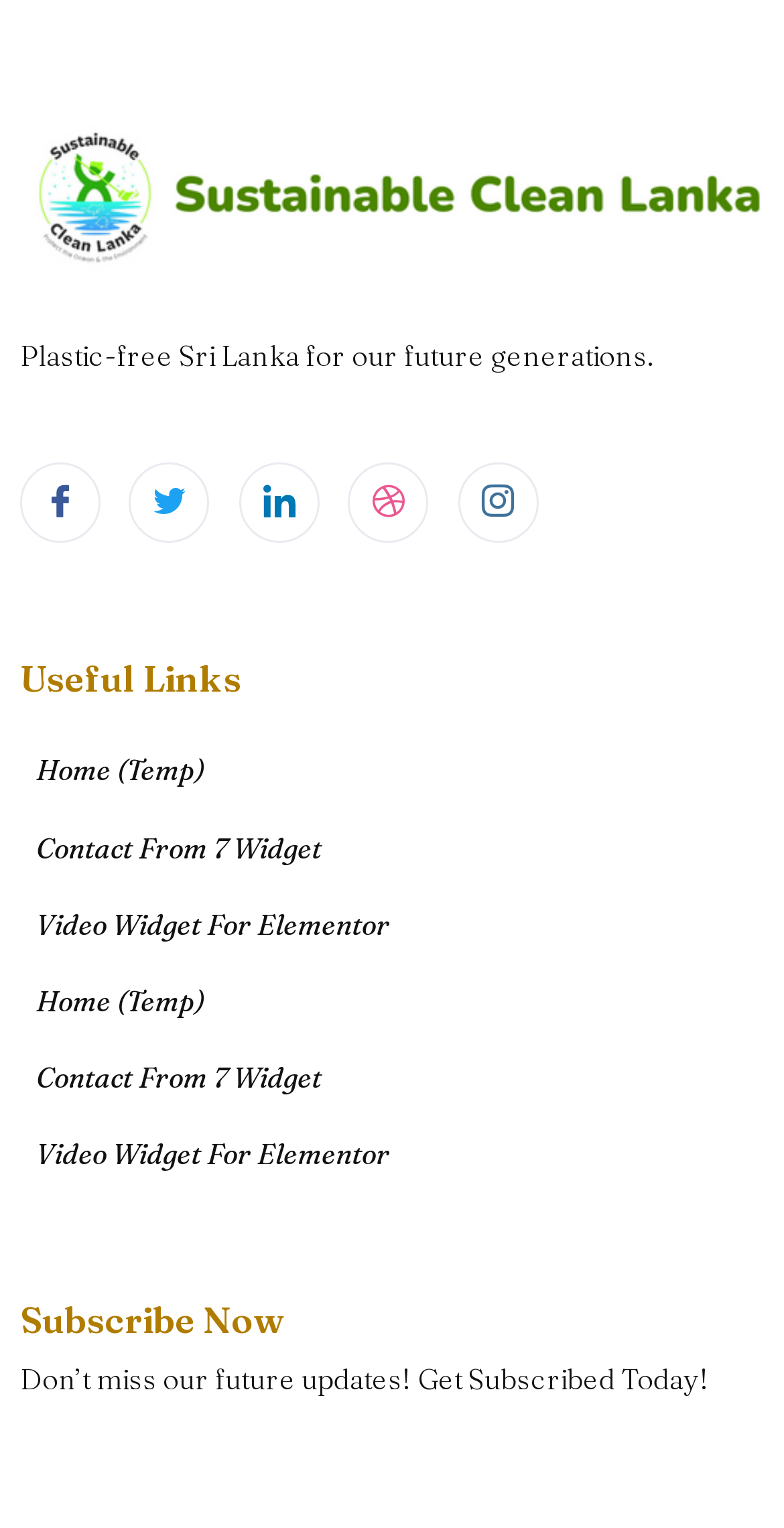Please determine the bounding box coordinates for the UI element described as: "Contact From 7 Widget".

[0.026, 0.694, 0.41, 0.718]